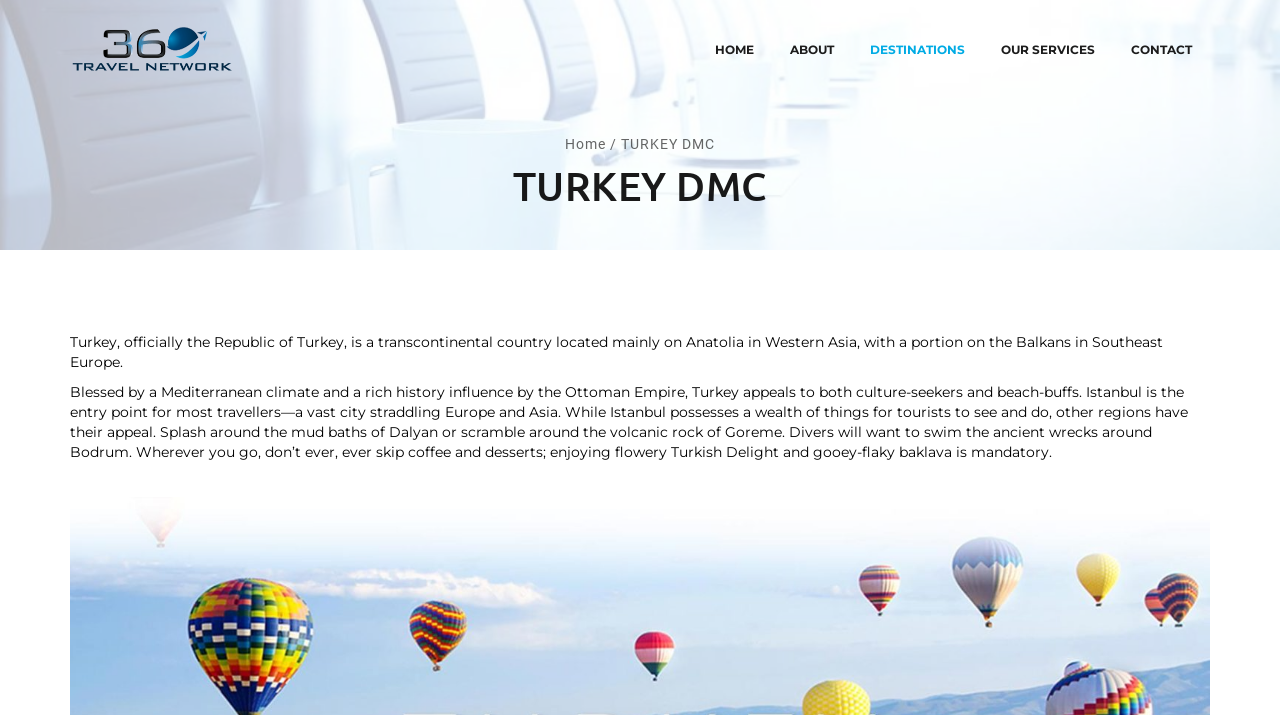What is the name of the empire that influenced Turkey's history? Based on the image, give a response in one word or a short phrase.

Ottoman Empire